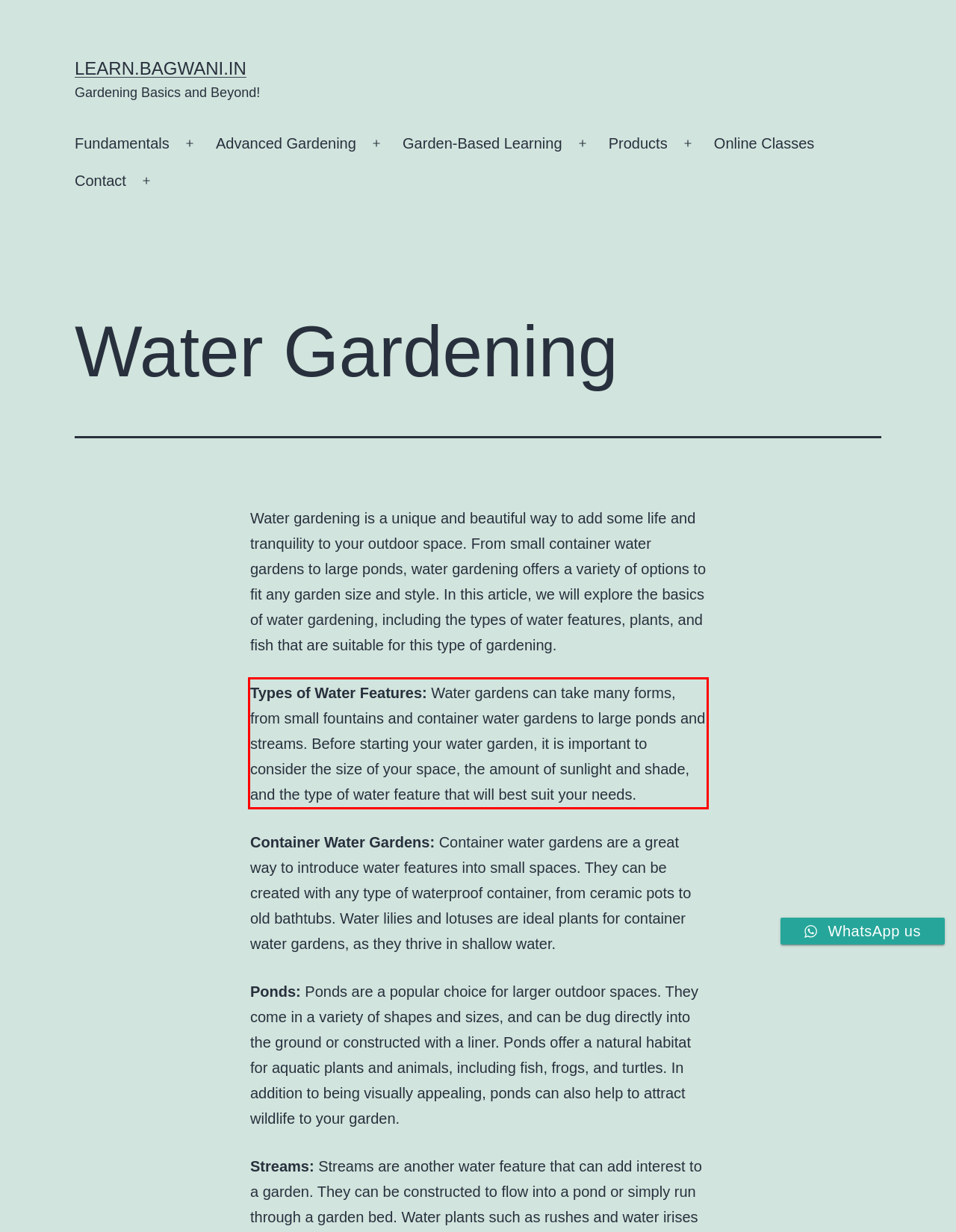Look at the webpage screenshot and recognize the text inside the red bounding box.

Types of Water Features: Water gardens can take many forms, from small fountains and container water gardens to large ponds and streams. Before starting your water garden, it is important to consider the size of your space, the amount of sunlight and shade, and the type of water feature that will best suit your needs.